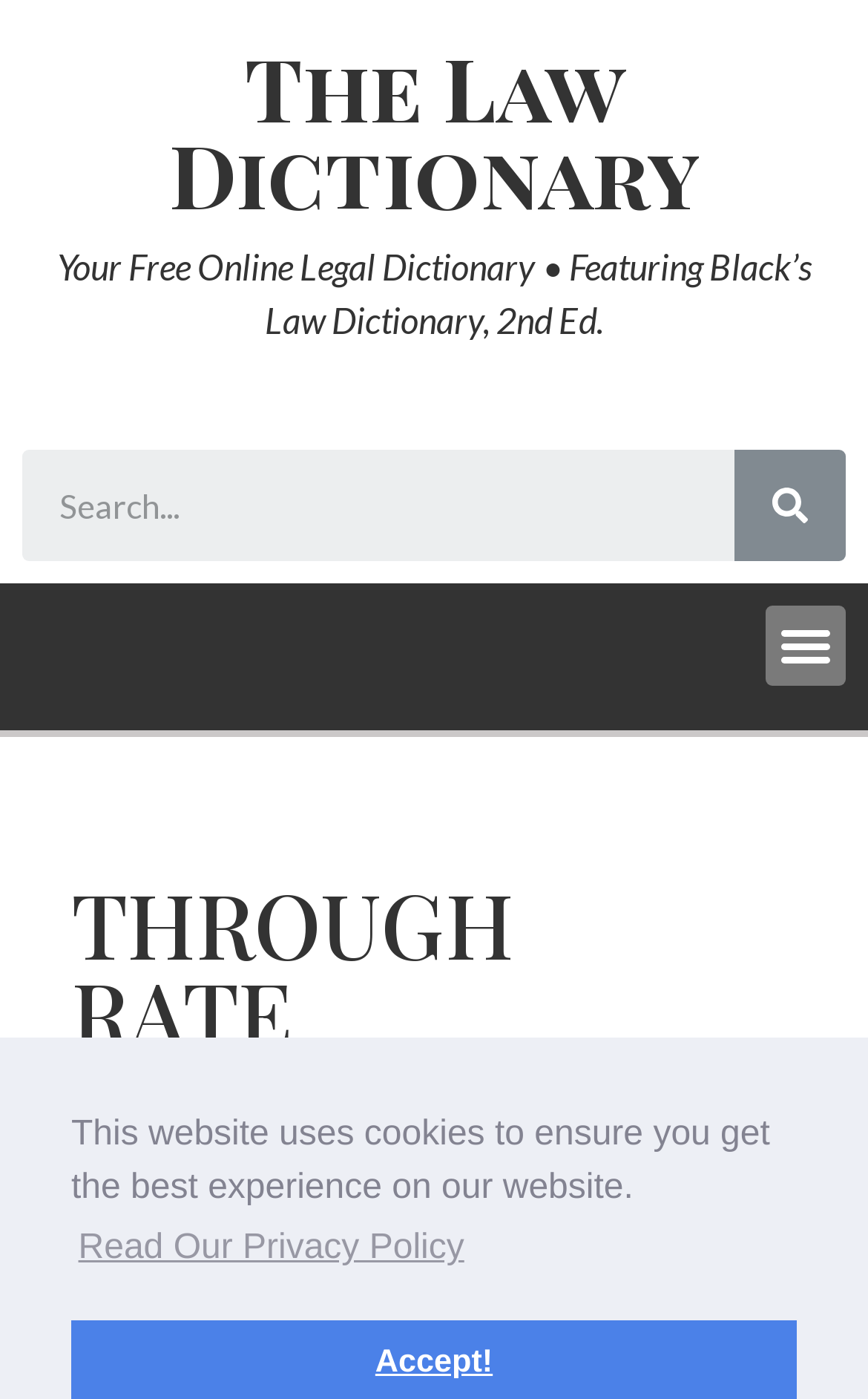Reply to the question with a single word or phrase:
What is the definition of THROUGH RATE being displayed on this page?

Charge for a flight involving more than a single airline and changing air craft